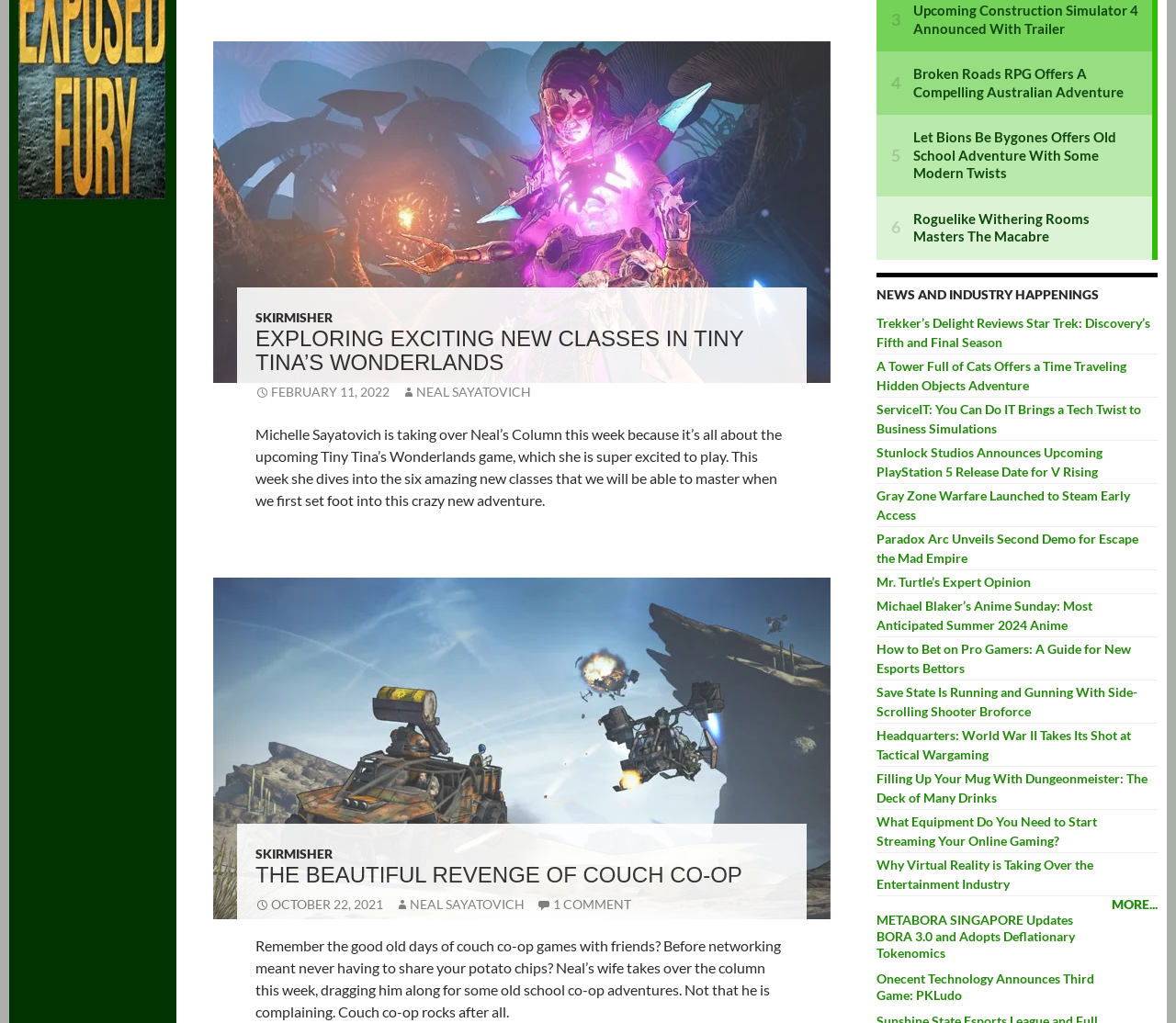How many links are there in the 'NEWS AND INDUSTRY HAPPENINGS' section? Refer to the image and provide a one-word or short phrase answer.

10